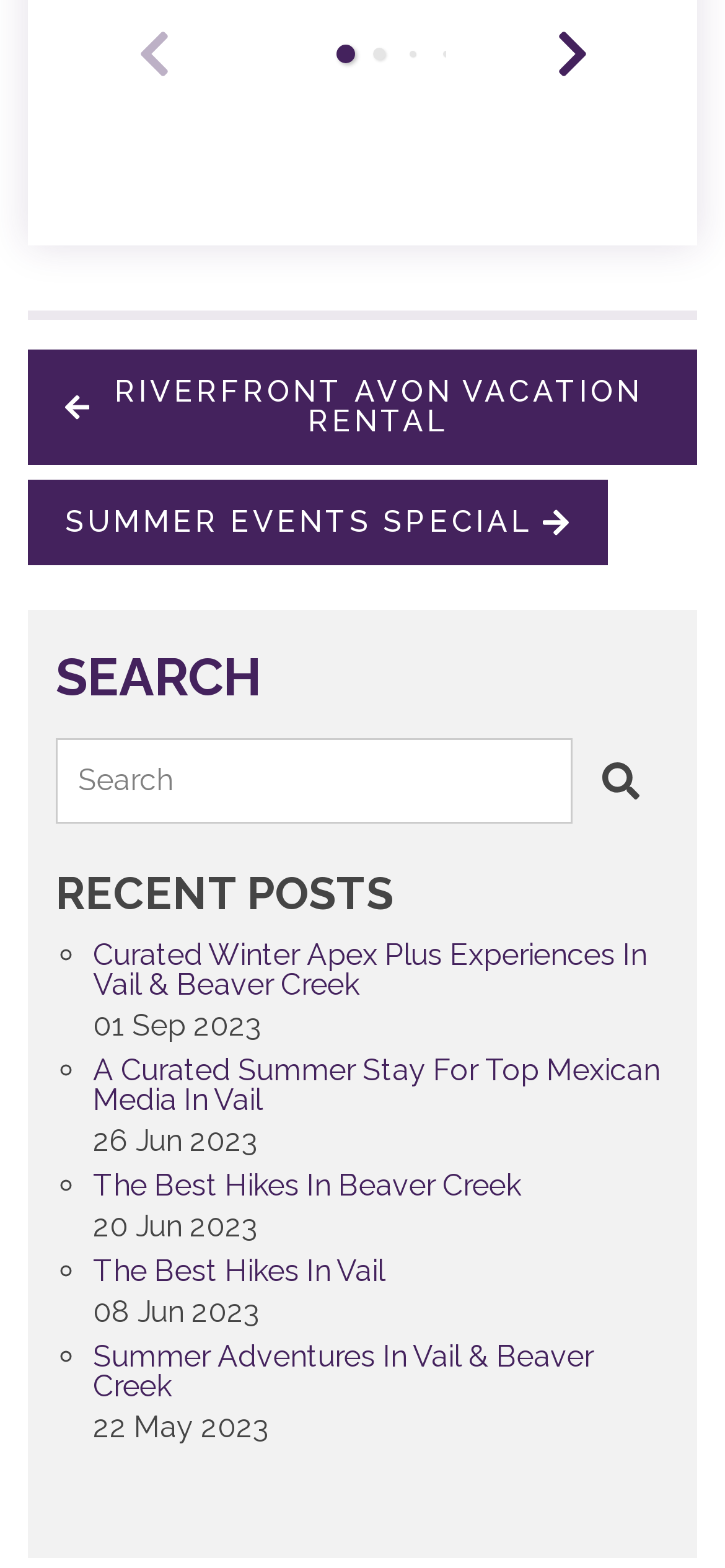Locate the bounding box coordinates of the item that should be clicked to fulfill the instruction: "search".

[0.789, 0.471, 0.923, 0.526]